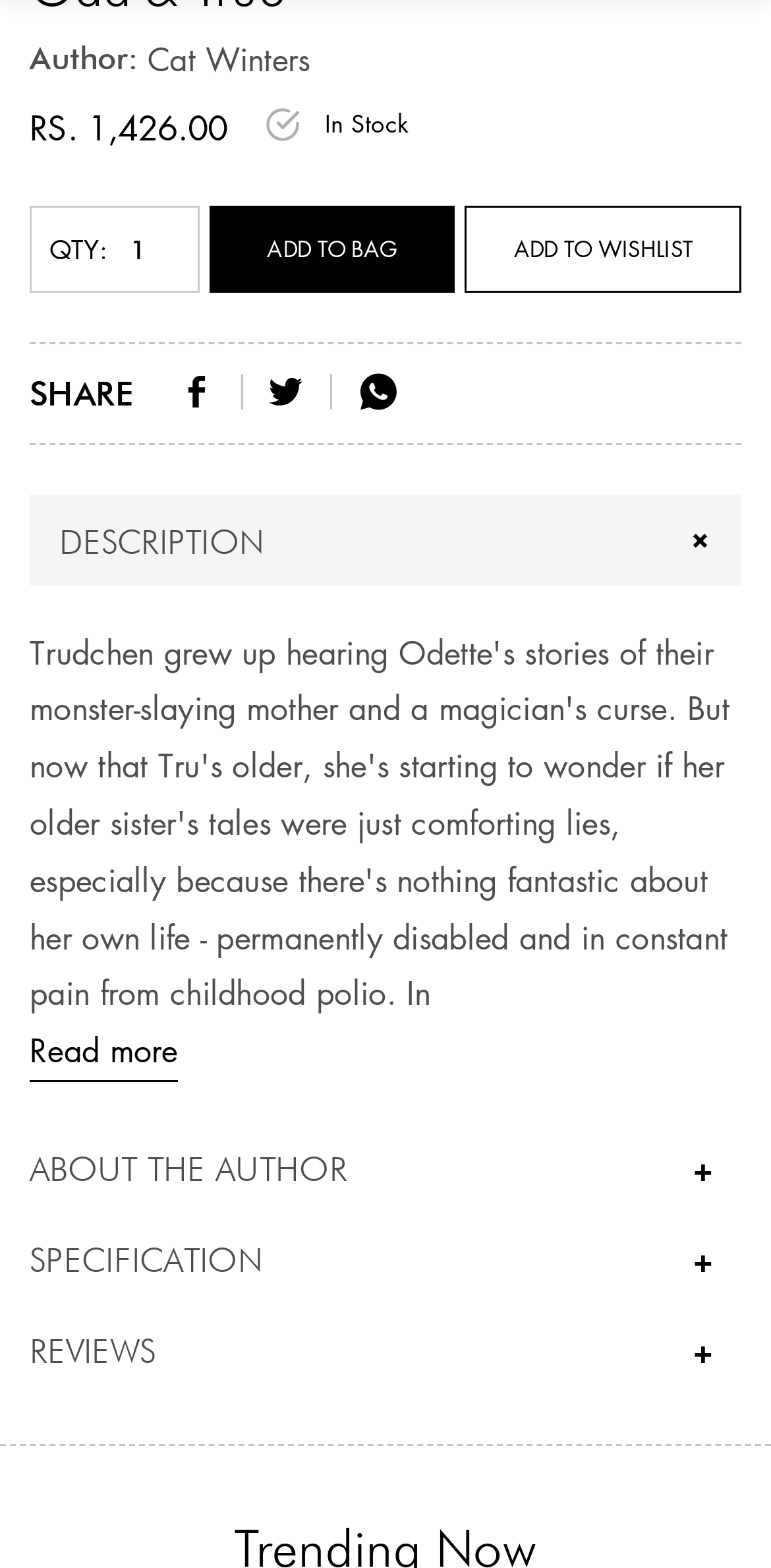Pinpoint the bounding box coordinates of the clickable element needed to complete the instruction: "Add to wishlist". The coordinates should be provided as four float numbers between 0 and 1: [left, top, right, bottom].

[0.603, 0.131, 0.962, 0.187]